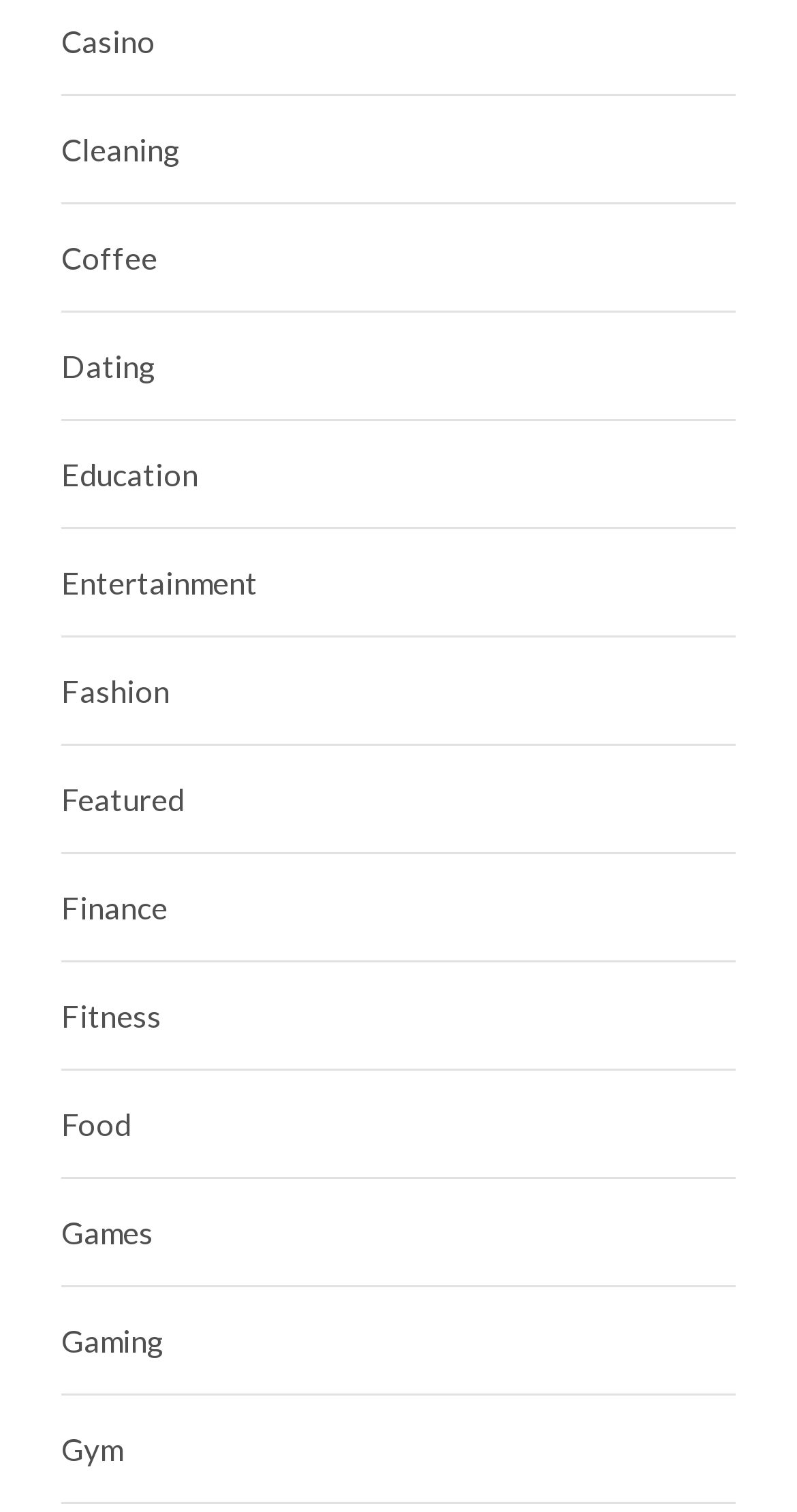Please identify the bounding box coordinates of the area I need to click to accomplish the following instruction: "Browse the Food section".

[0.077, 0.728, 0.164, 0.758]